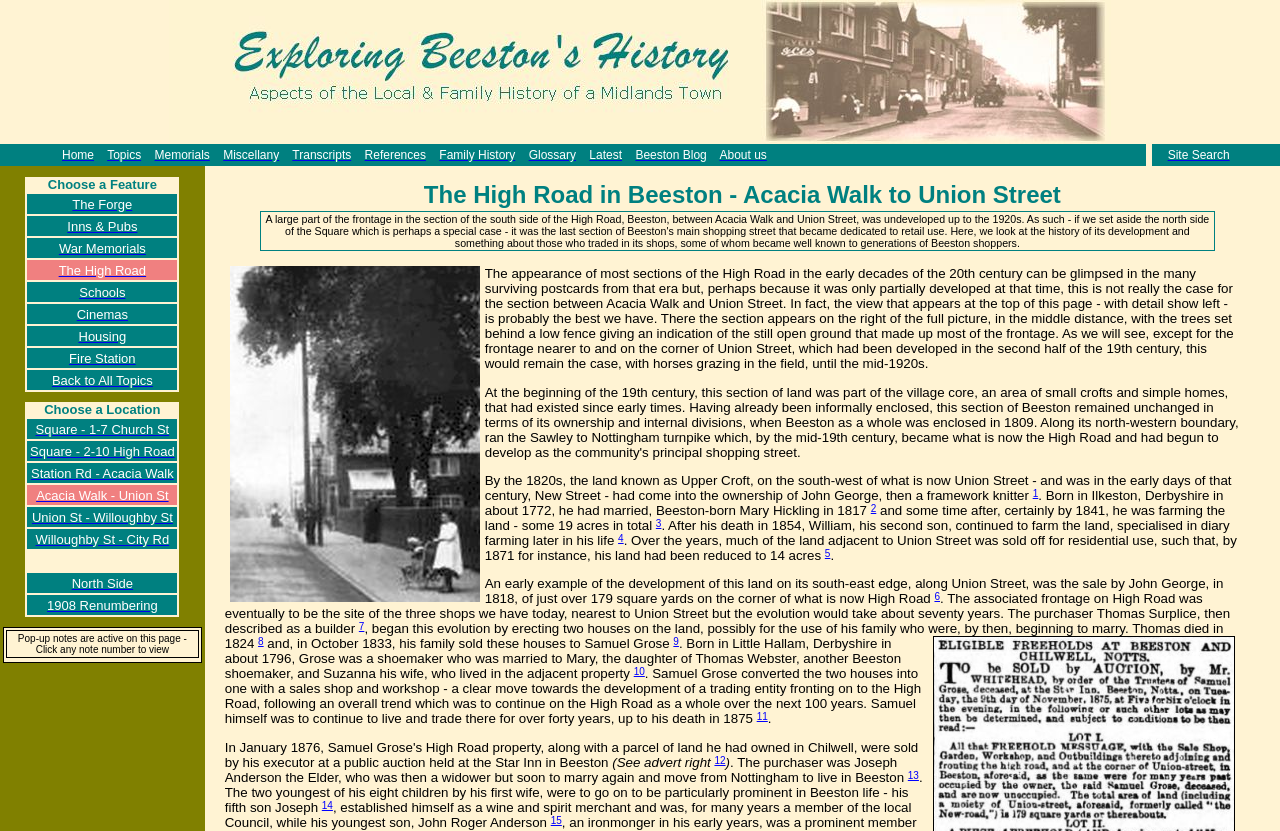Please determine the bounding box coordinates for the UI element described as: "The High Road".

[0.046, 0.313, 0.114, 0.334]